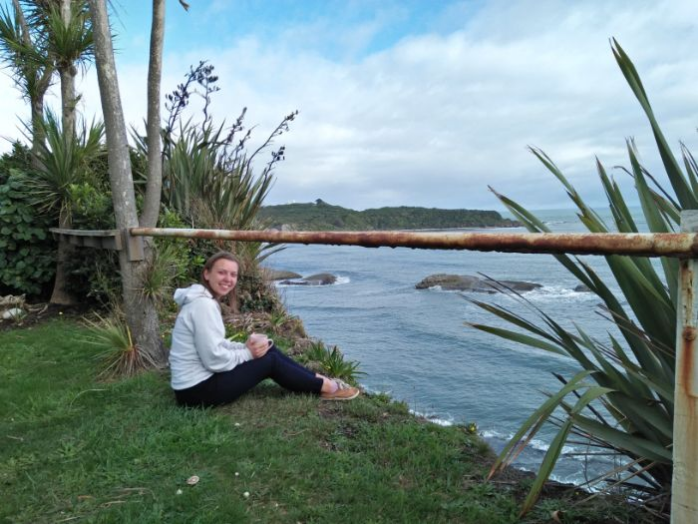What is the condition of the sky above?
Answer the question with as much detail as you can, using the image as a reference.

The caption states that the sky above is partly cloudy, hinting at the beauty of the New Zealand landscape that invites exploration and tranquility, indicating that the sky is partly cloudy.